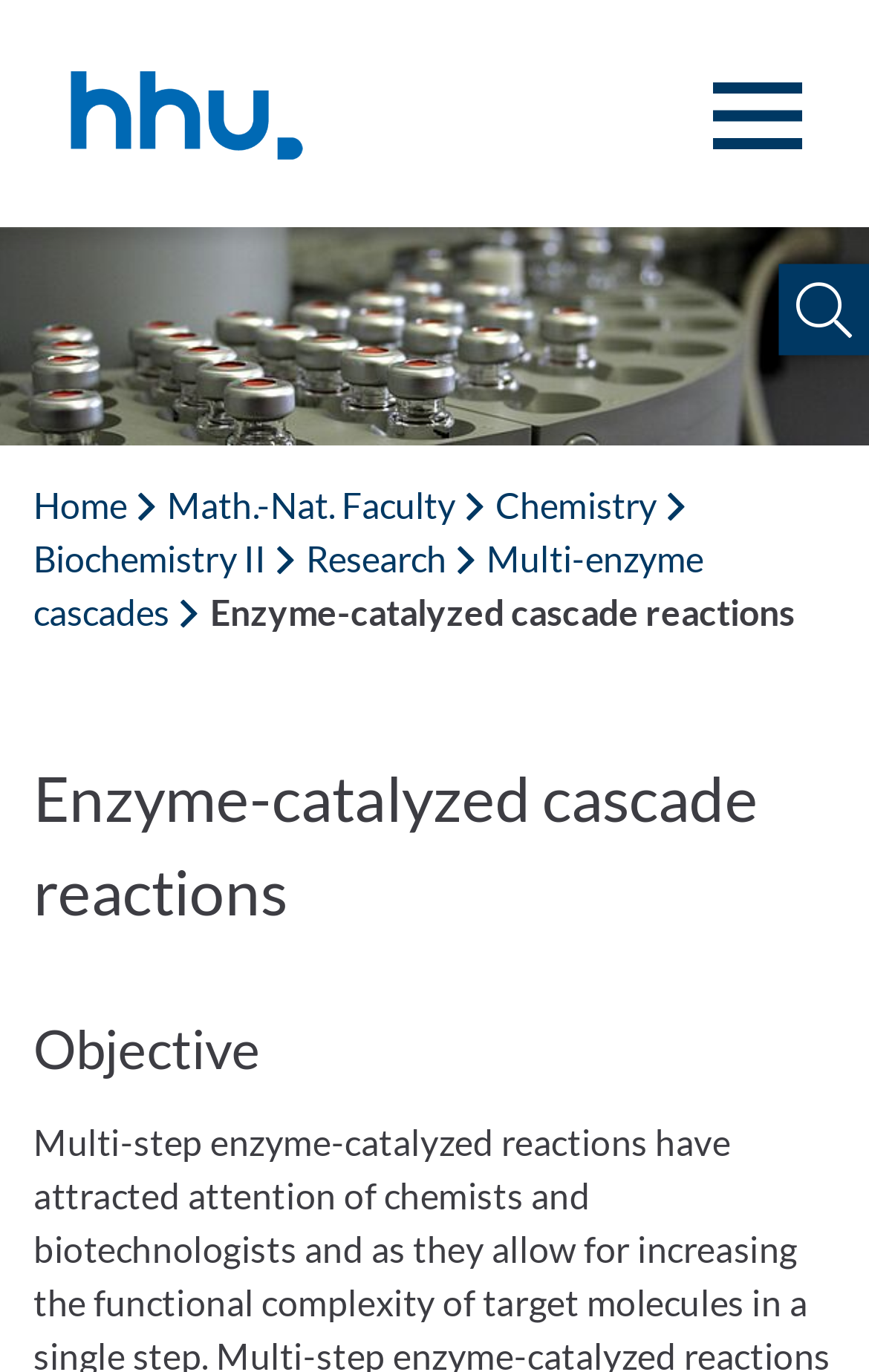Present a detailed account of what is displayed on the webpage.

The webpage is about Enzyme-catalyzed cascade reactions at the University of Düsseldorf. At the top left corner, there is a logo of Heinrich-Heine-Universität Düsseldorf, accompanied by a link to the logo. On the top right corner, there is a button to open a menu. 

Below the logo, there is a navigation breadcrumb that spans across the page, containing links to various sections, including Home, Math.-Nat. Faculty, Chemistry, Biochemistry II, Research, and Multi-enzyme cascades. 

Following the breadcrumb, there is a static text "Enzyme-catalyzed cascade reactions" that occupies most of the page width. 

Further down, there are two headings. The first heading, "Enzyme-catalyzed cascade reactions", is located at the top of the main content area. The second heading, "Objective", is positioned below the first heading.